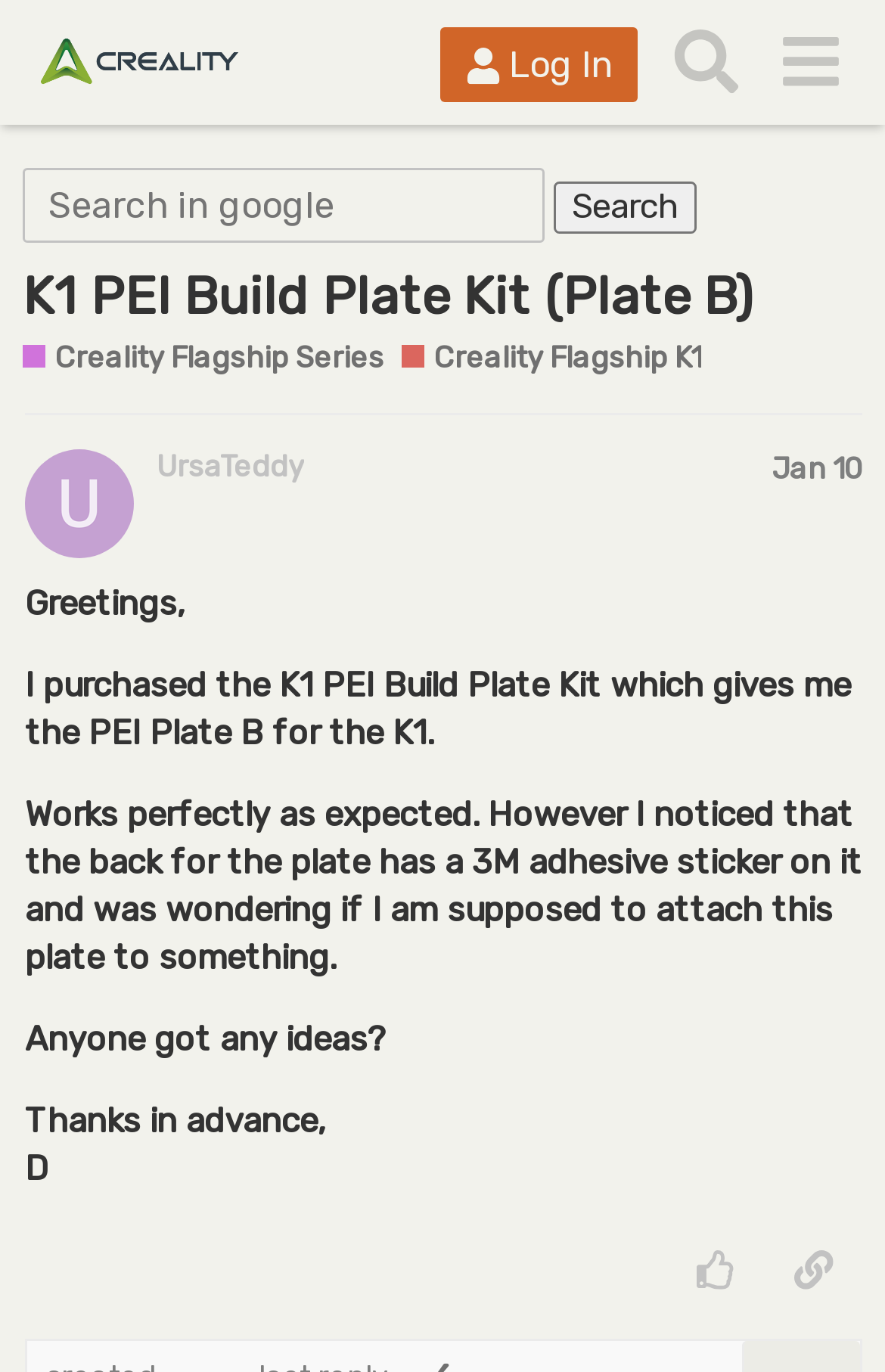Can you specify the bounding box coordinates of the area that needs to be clicked to fulfill the following instruction: "Click the 'Search' button"?

[0.625, 0.132, 0.787, 0.171]